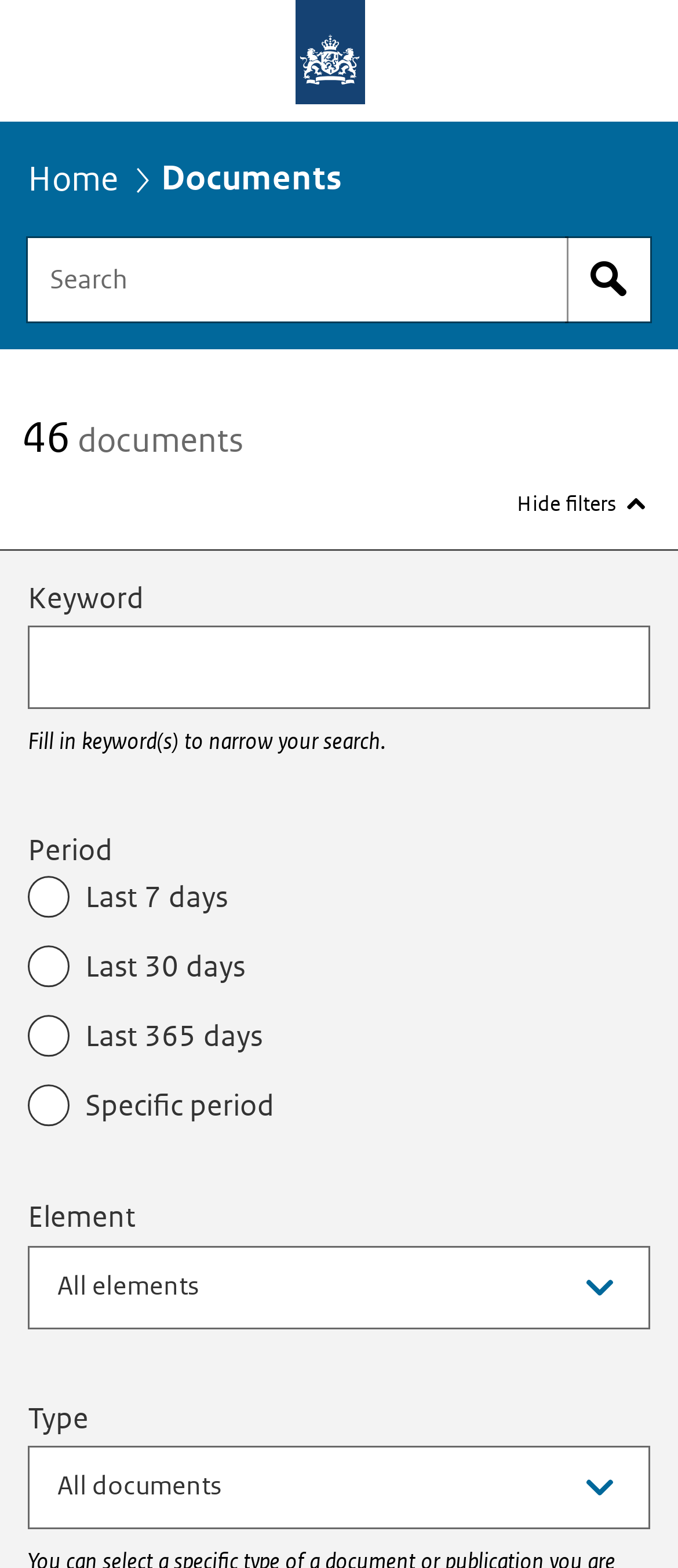How many documents are available?
Please answer the question with a single word or phrase, referencing the image.

46